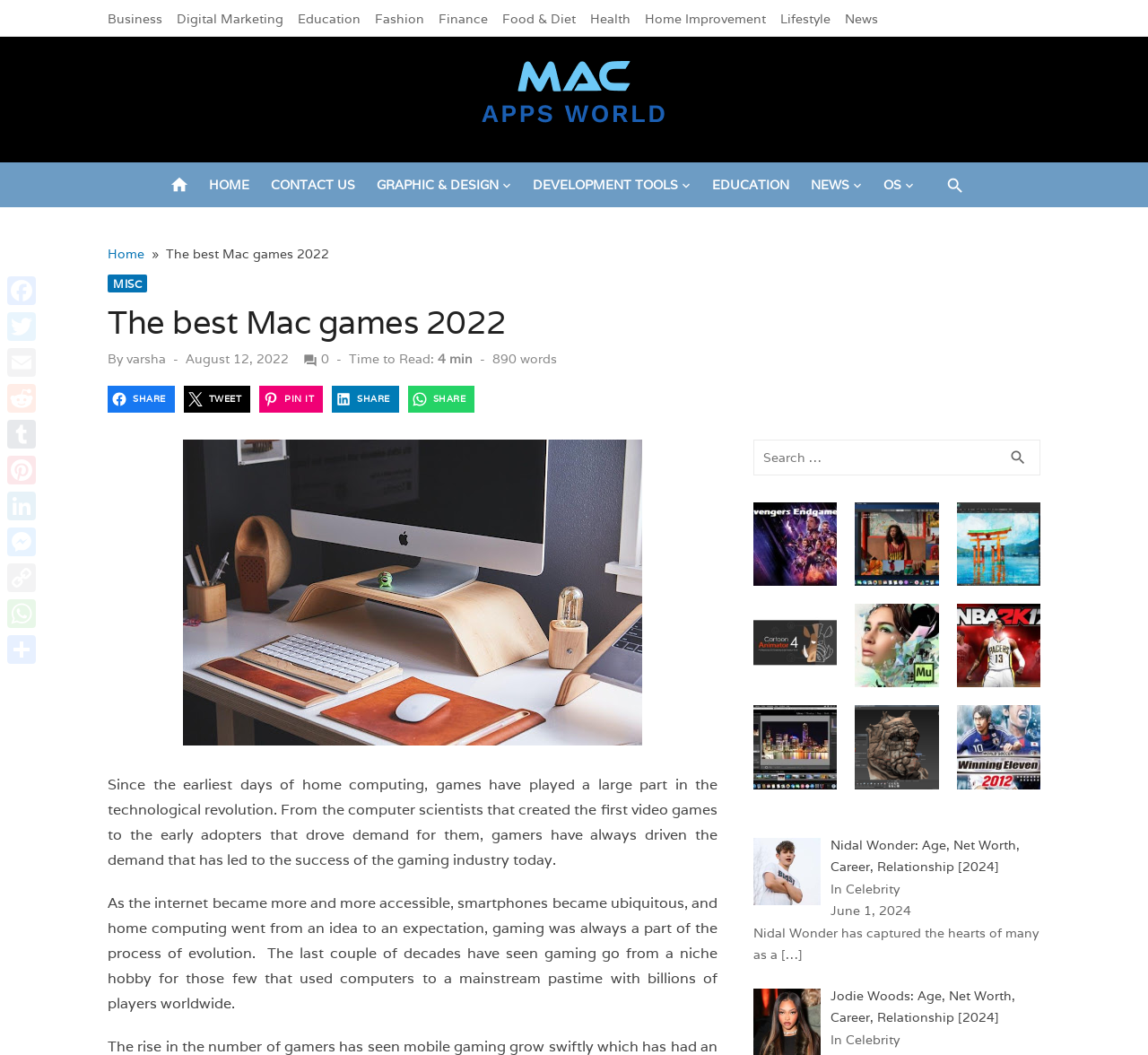From the screenshot, find the bounding box of the UI element matching this description: "Home Improvement". Supply the bounding box coordinates in the form [left, top, right, bottom], each a float between 0 and 1.

[0.562, 0.011, 0.667, 0.026]